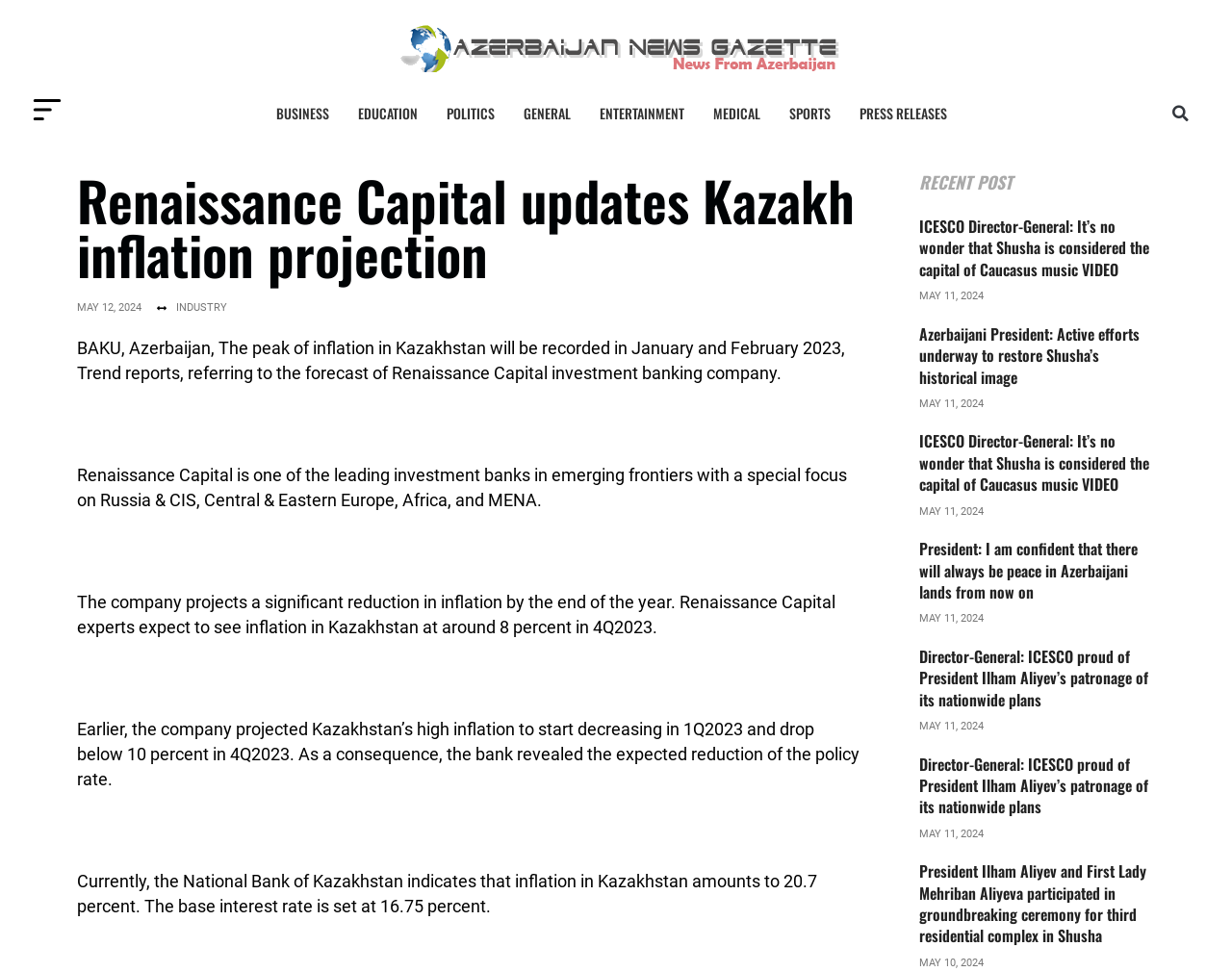Find the bounding box coordinates of the area that needs to be clicked in order to achieve the following instruction: "Search for something". The coordinates should be specified as four float numbers between 0 and 1, i.e., [left, top, right, bottom].

[0.937, 0.101, 0.97, 0.131]